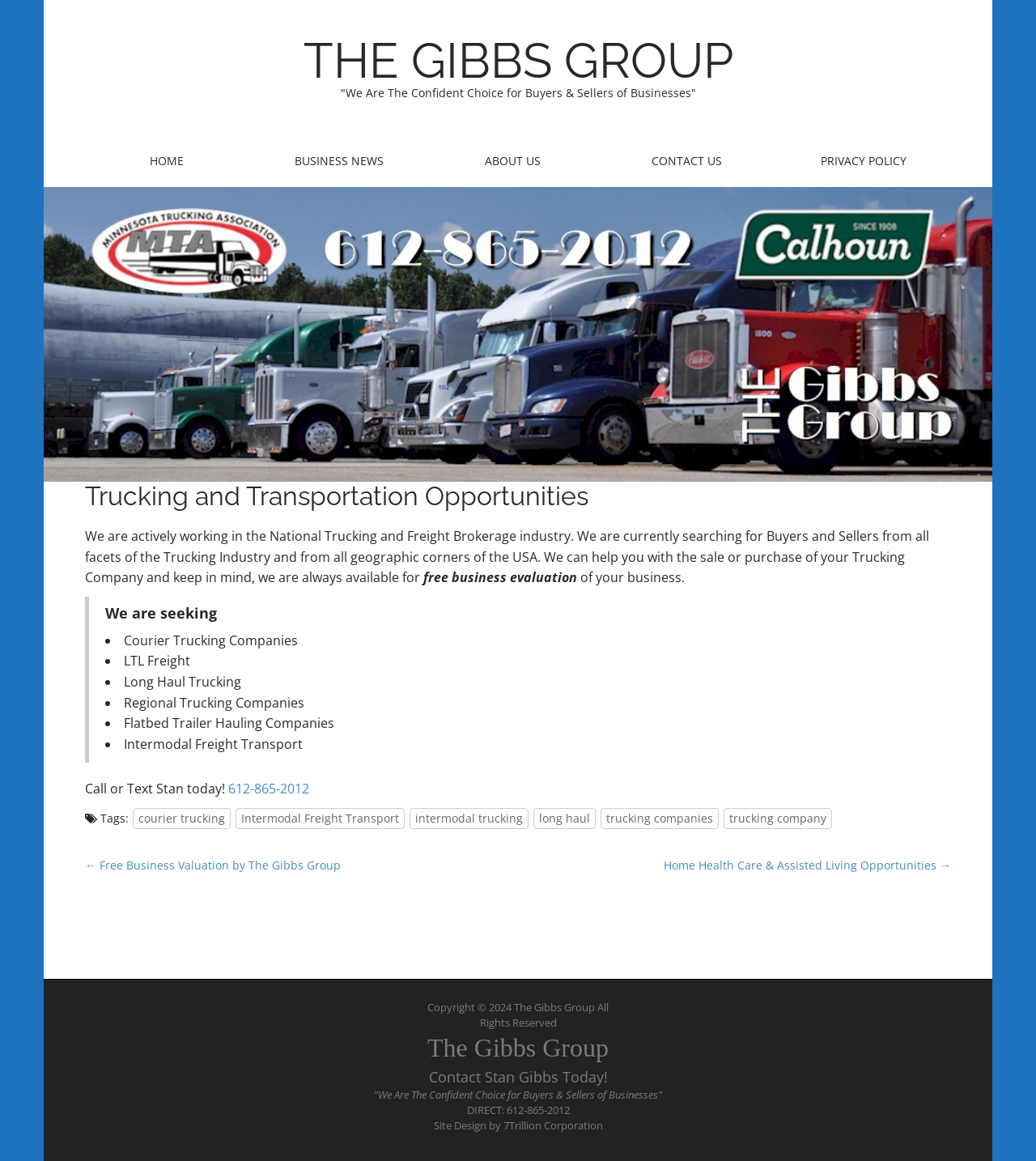Please answer the following question using a single word or phrase: How can users contact Stan Gibbs?

Call or Text 612-865-2012